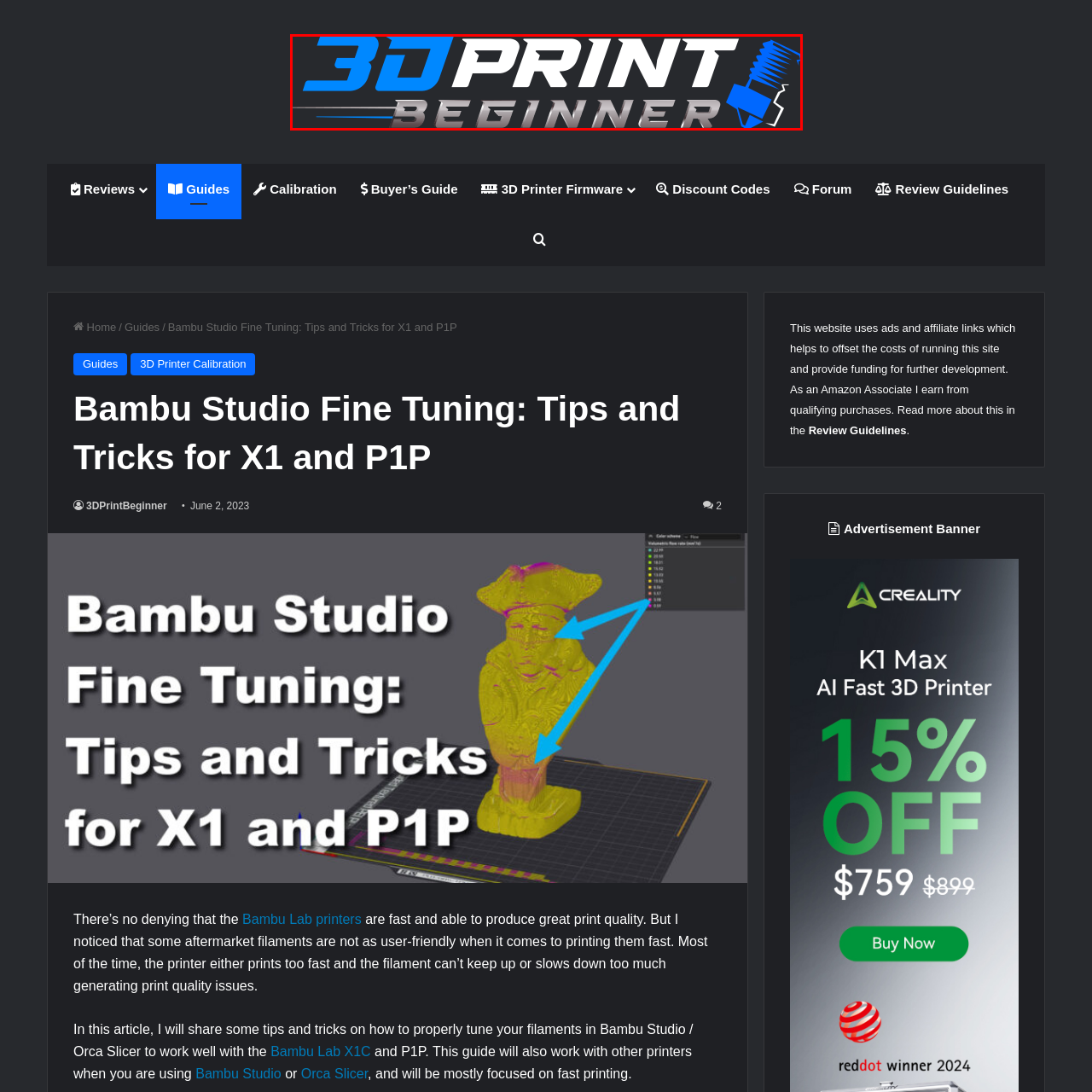Examine the image highlighted by the red boundary, What is the purpose of the '3D Print Beginner' platform? Provide your answer in a single word or phrase.

helping newcomers navigate 3D printing